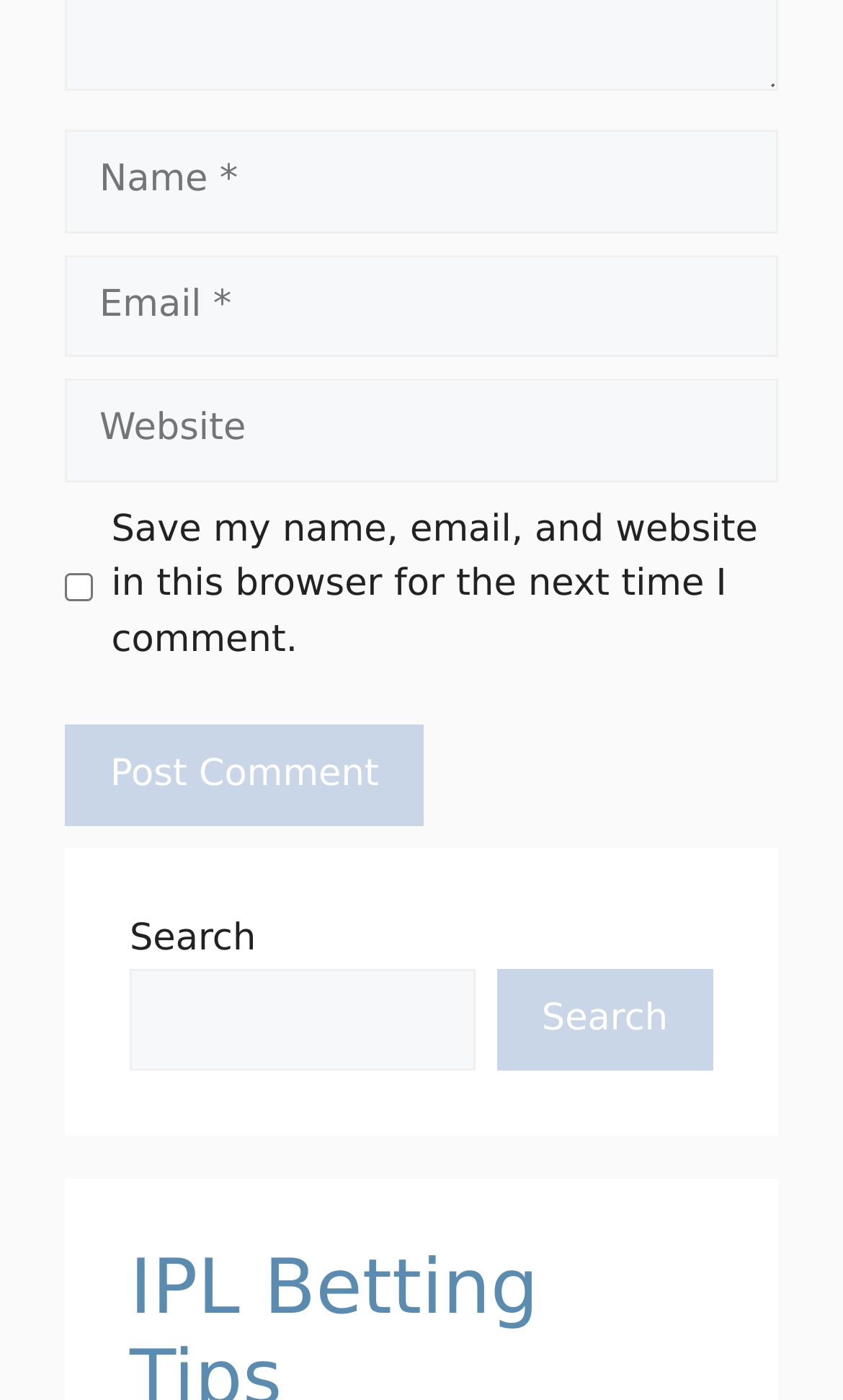Specify the bounding box coordinates (top-left x, top-left y, bottom-right x, bottom-right y) of the UI element in the screenshot that matches this description: Search

[0.589, 0.692, 0.846, 0.765]